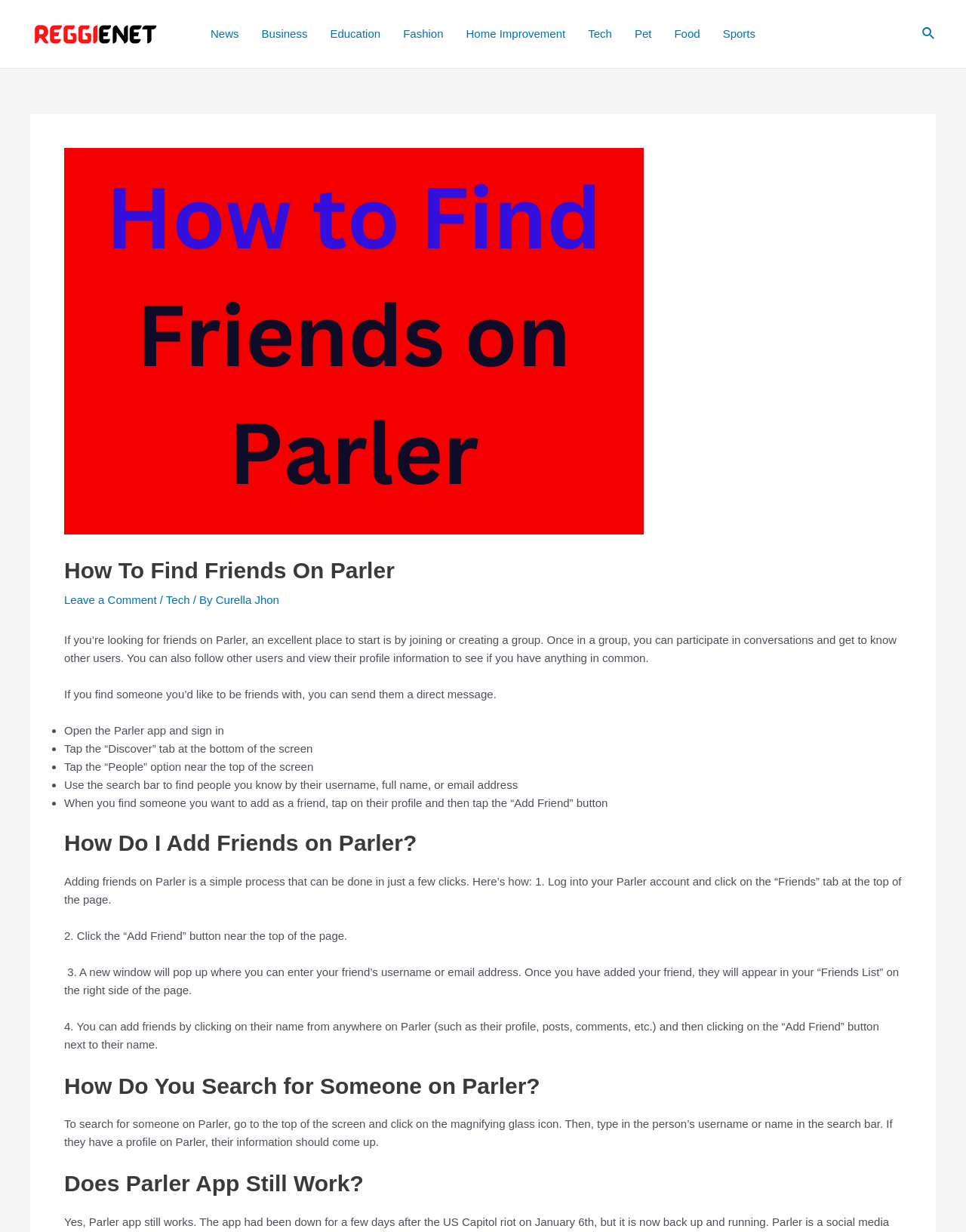What is the purpose of the 'Discover' tab?
Please provide a single word or phrase as your answer based on the image.

Find people